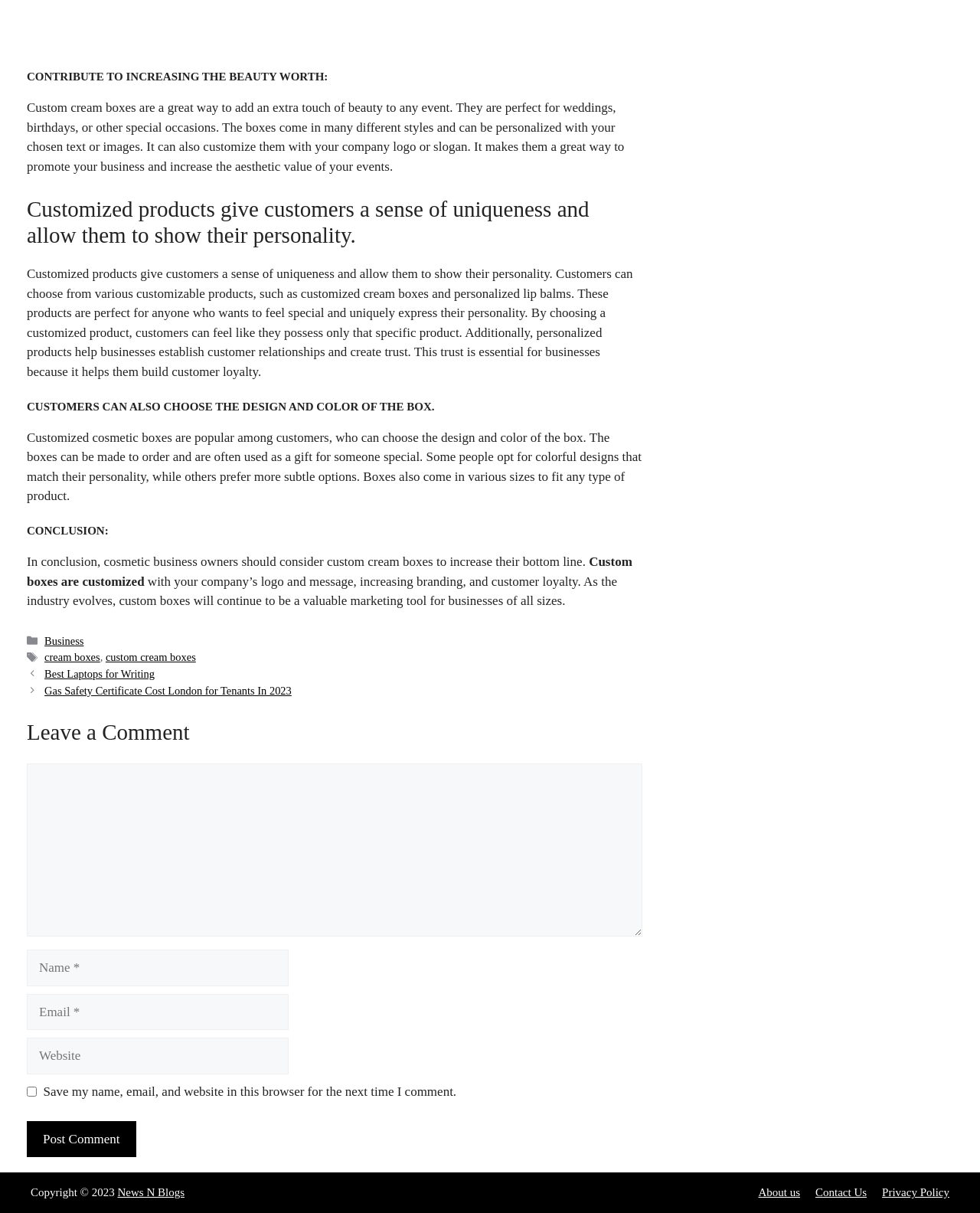What is the purpose of custom cosmetic boxes?
Examine the webpage screenshot and provide an in-depth answer to the question.

The webpage mentions that custom cosmetic boxes are popular among customers, who can choose the design and color of the box, and are often used as a gift for someone special.